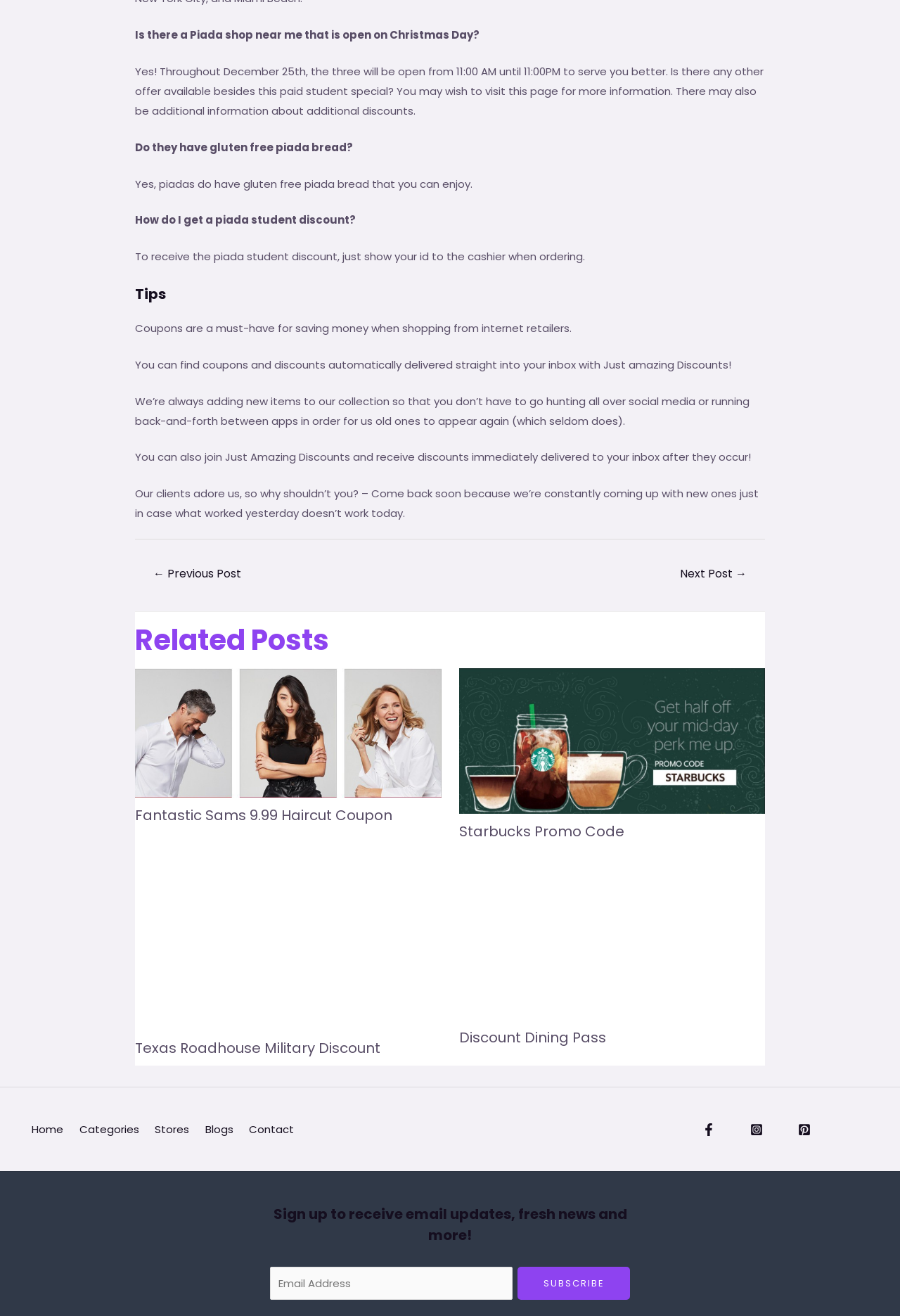Can you find the bounding box coordinates of the area I should click to execute the following instruction: "Click on the 'Next Post →' link"?

[0.737, 0.427, 0.848, 0.447]